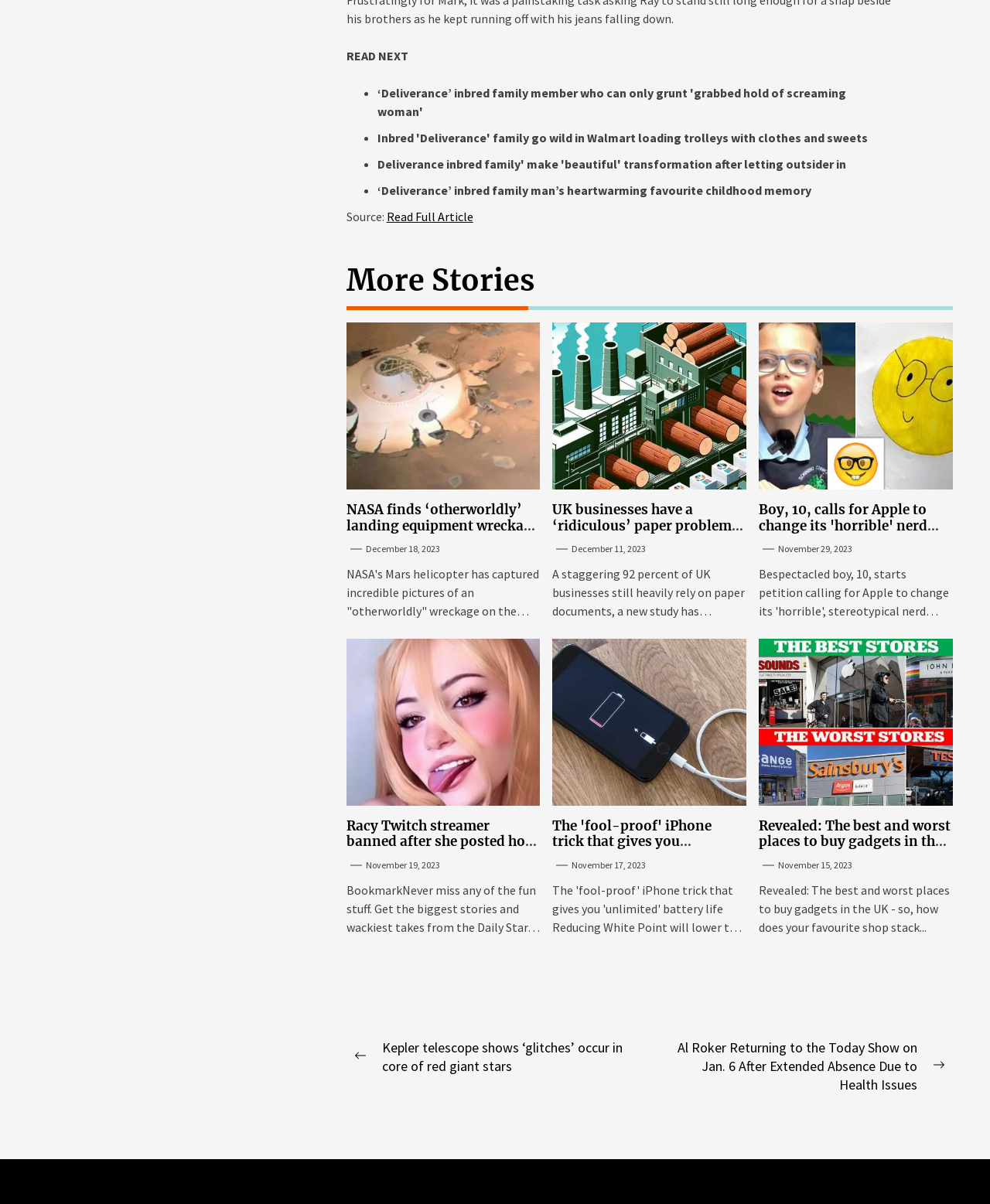Find the bounding box coordinates of the clickable area that will achieve the following instruction: "Read the article about NASA finding otherworldly landing equipment wreckage on Mars".

[0.35, 0.416, 0.544, 0.457]